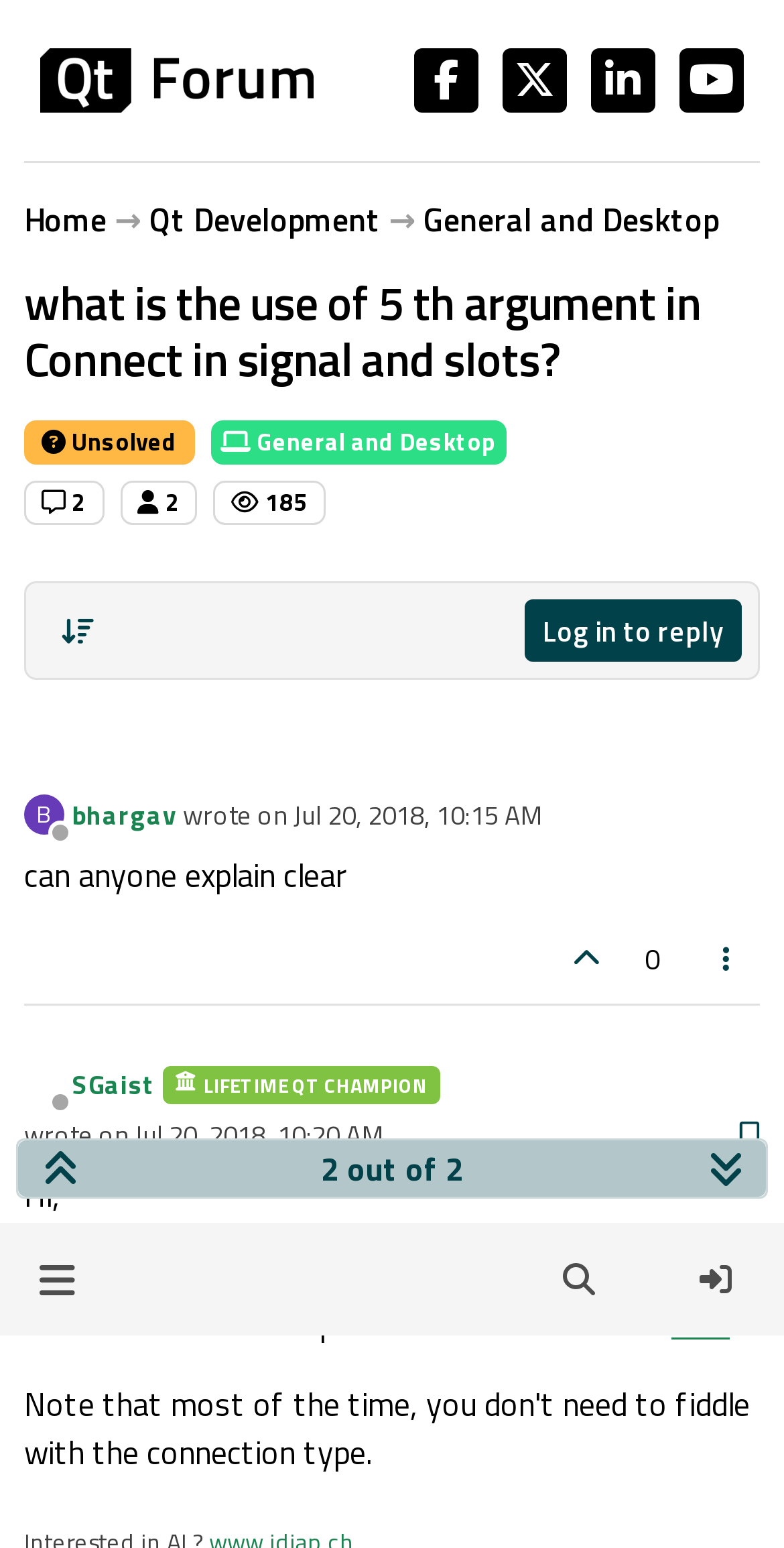Locate the UI element described by Support Team and provide its bounding box coordinates. Use the format (top-left x, top-left y, bottom-right x, bottom-right y) with all values as floating point numbers between 0 and 1.

None